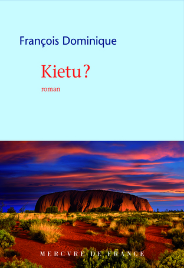Create an extensive caption that includes all significant details of the image.

The image features the cover of the novel "Kietu?" written by François Dominique, published by Editions Mercure de France. The cover design features a striking landscape, prominently showcasing the iconic red sandstone formation of Uluru against a dramatic sky, which highlights the book's themes likely tied to identity, place, or exploration. The title "Kietu?" is displayed prominently in a playful font, hinting at inquiries or questions, with a serene blue background that contrasts beautifully with the warm colors of the landscape. This captivating cover encapsulates the essence of the narrative, inviting readers to delve into an intriguing story.